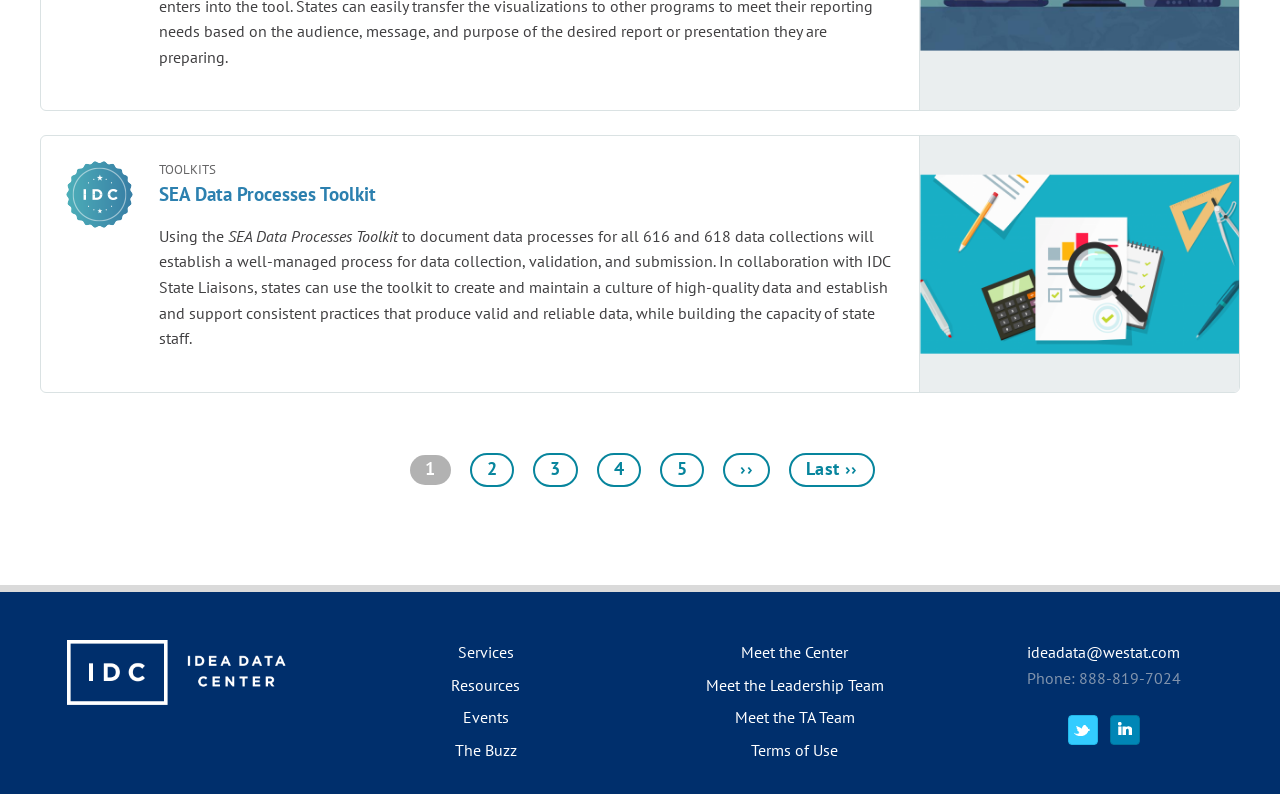Specify the bounding box coordinates of the element's region that should be clicked to achieve the following instruction: "Go to page 2". The bounding box coordinates consist of four float numbers between 0 and 1, in the format [left, top, right, bottom].

[0.367, 0.57, 0.402, 0.614]